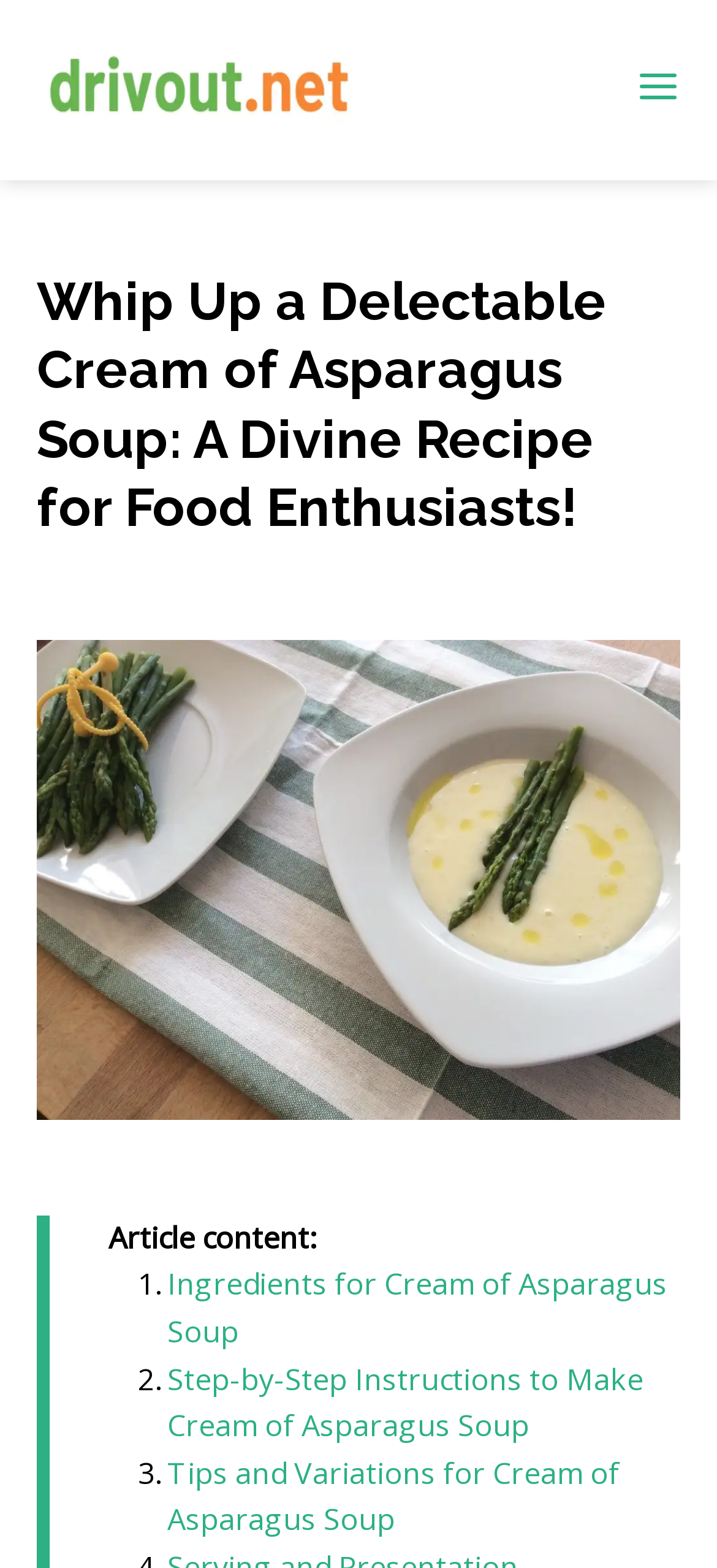Using the description: "alt="drivout.net"", identify the bounding box of the corresponding UI element in the screenshot.

[0.051, 0.043, 0.887, 0.068]